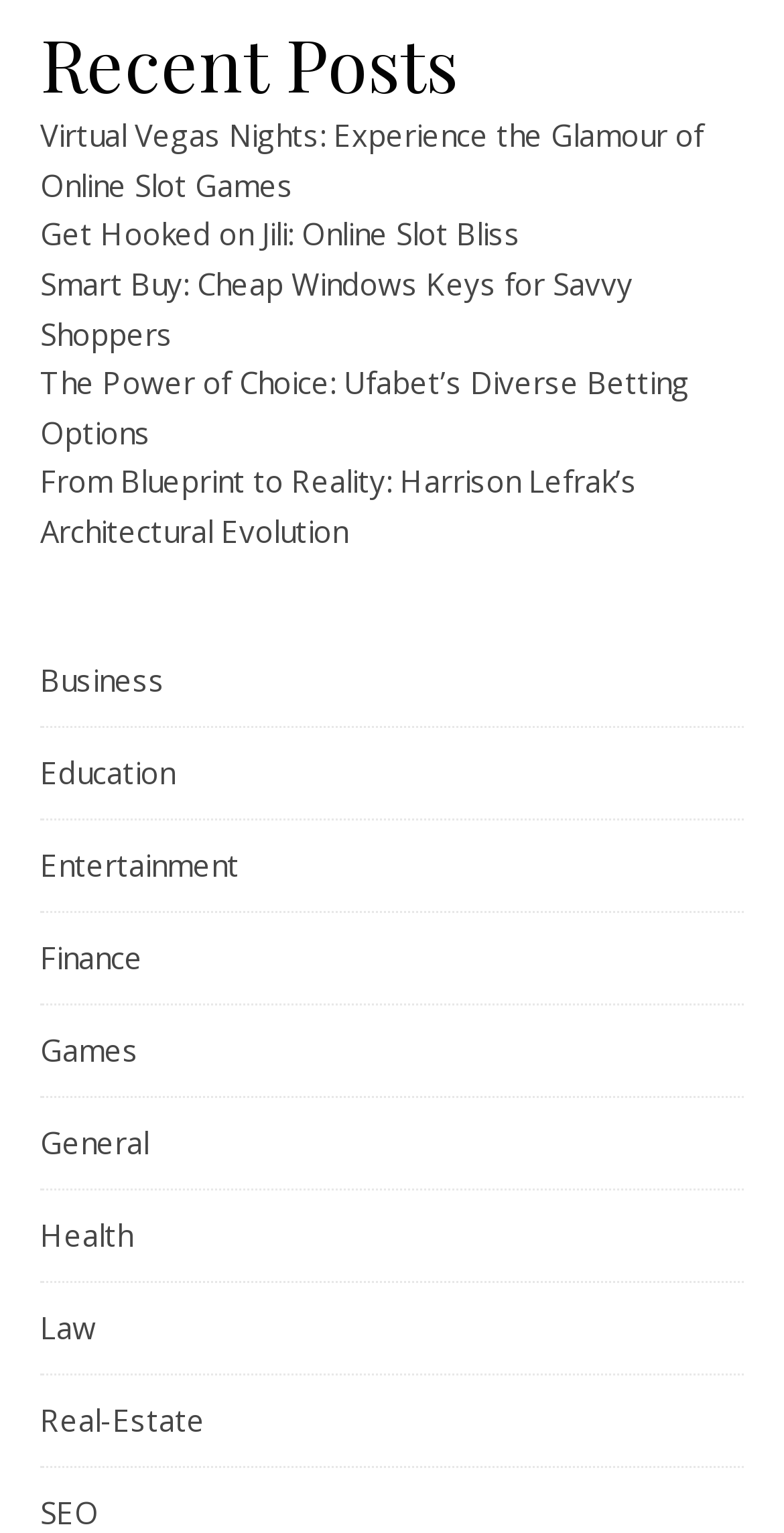Based on the image, please elaborate on the answer to the following question:
What is the first post title?

I looked at the first link under the 'Recent Posts' heading, and the title of the first post is 'Virtual Vegas Nights: Experience the Glamour of Online Slot Games'.